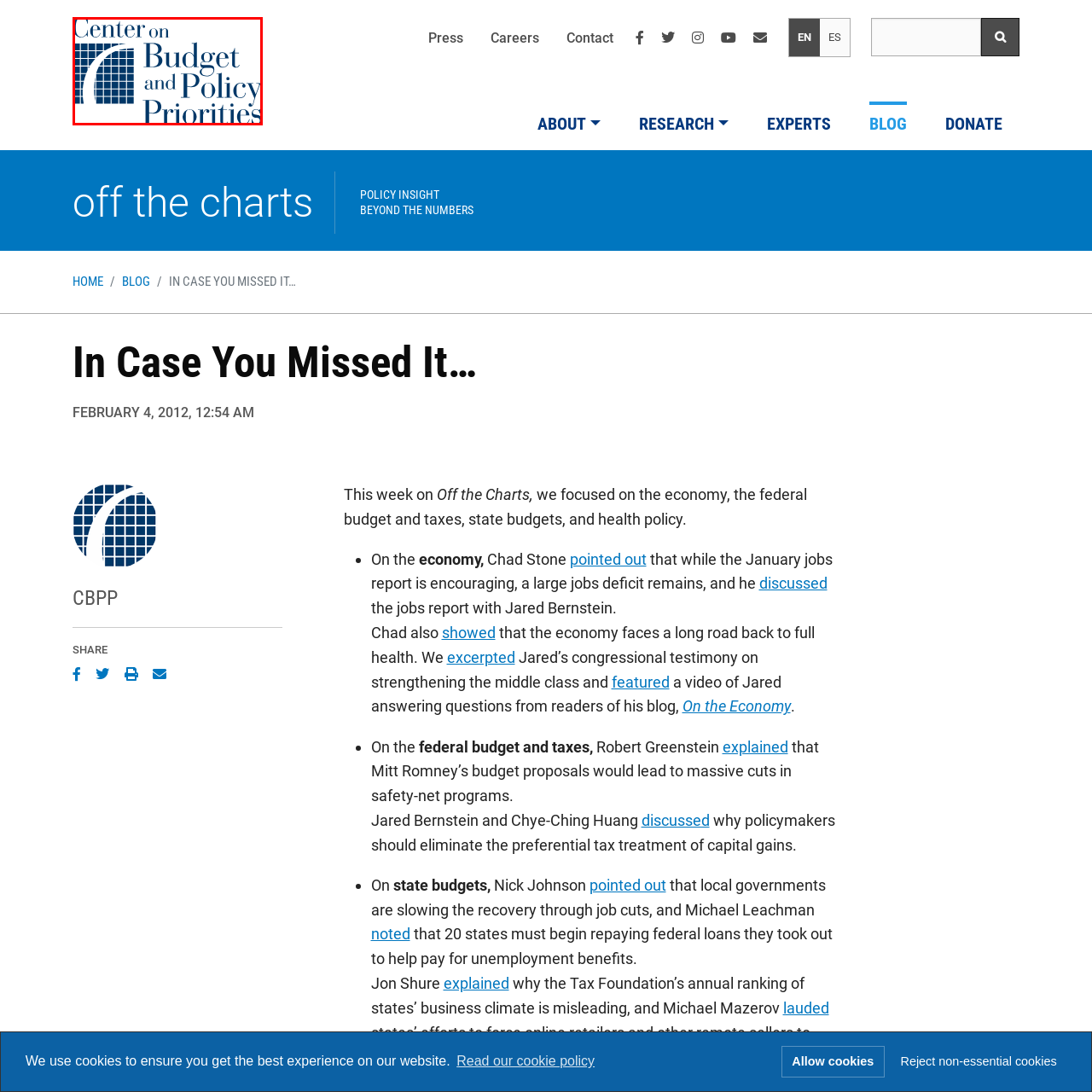Direct your attention to the part of the image marked by the red boundary and give a detailed response to the following question, drawing from the image: What does the stylized arch symbolize?

The stylized arch in the logo of the Center on Budget and Policy Priorities symbolizes the organization's focus on analyzing fiscal and policy issues, which is a key aspect of its mission.